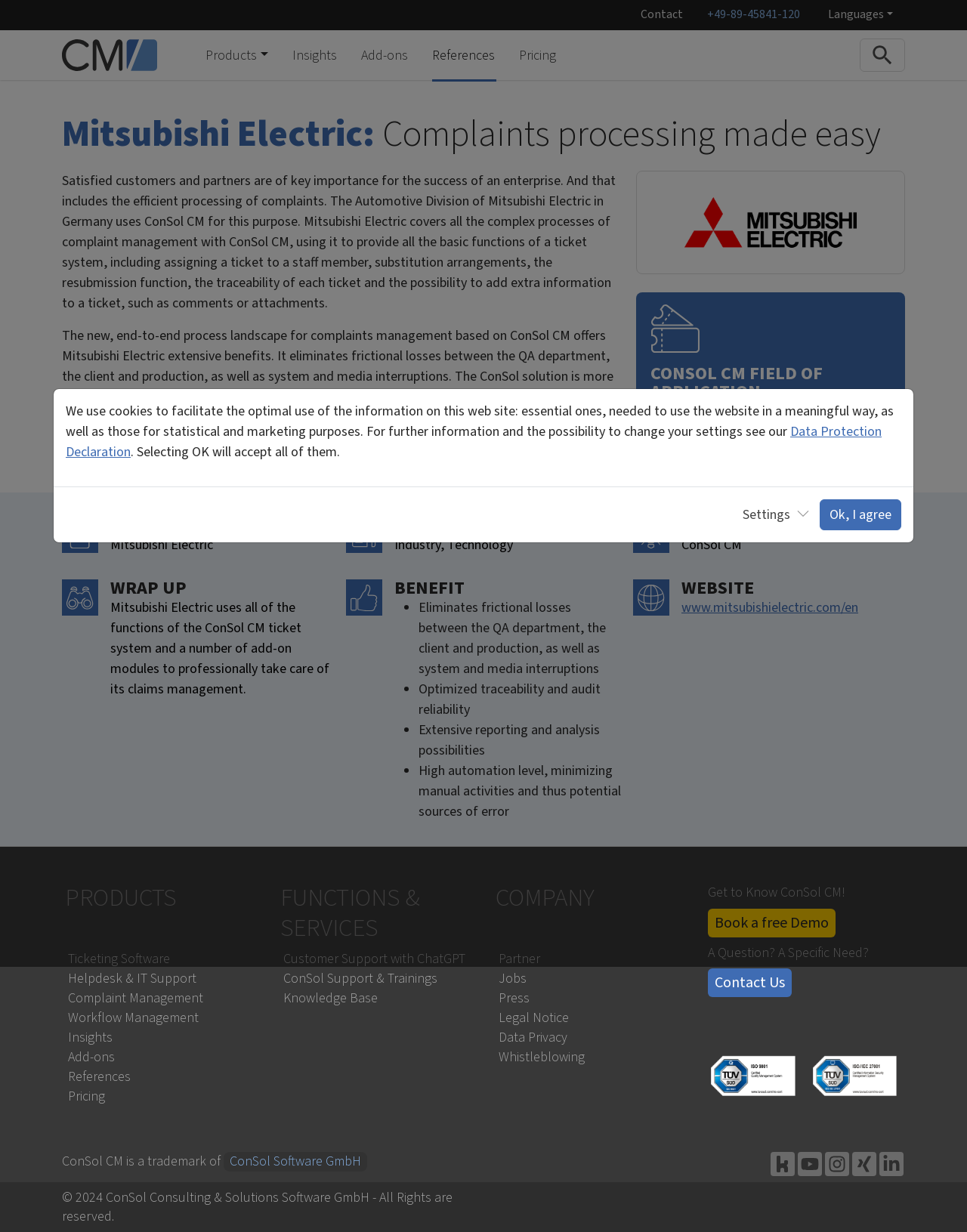Specify the bounding box coordinates for the region that must be clicked to perform the given instruction: "Click on the 'Contact' link".

[0.65, 0.0, 0.719, 0.024]